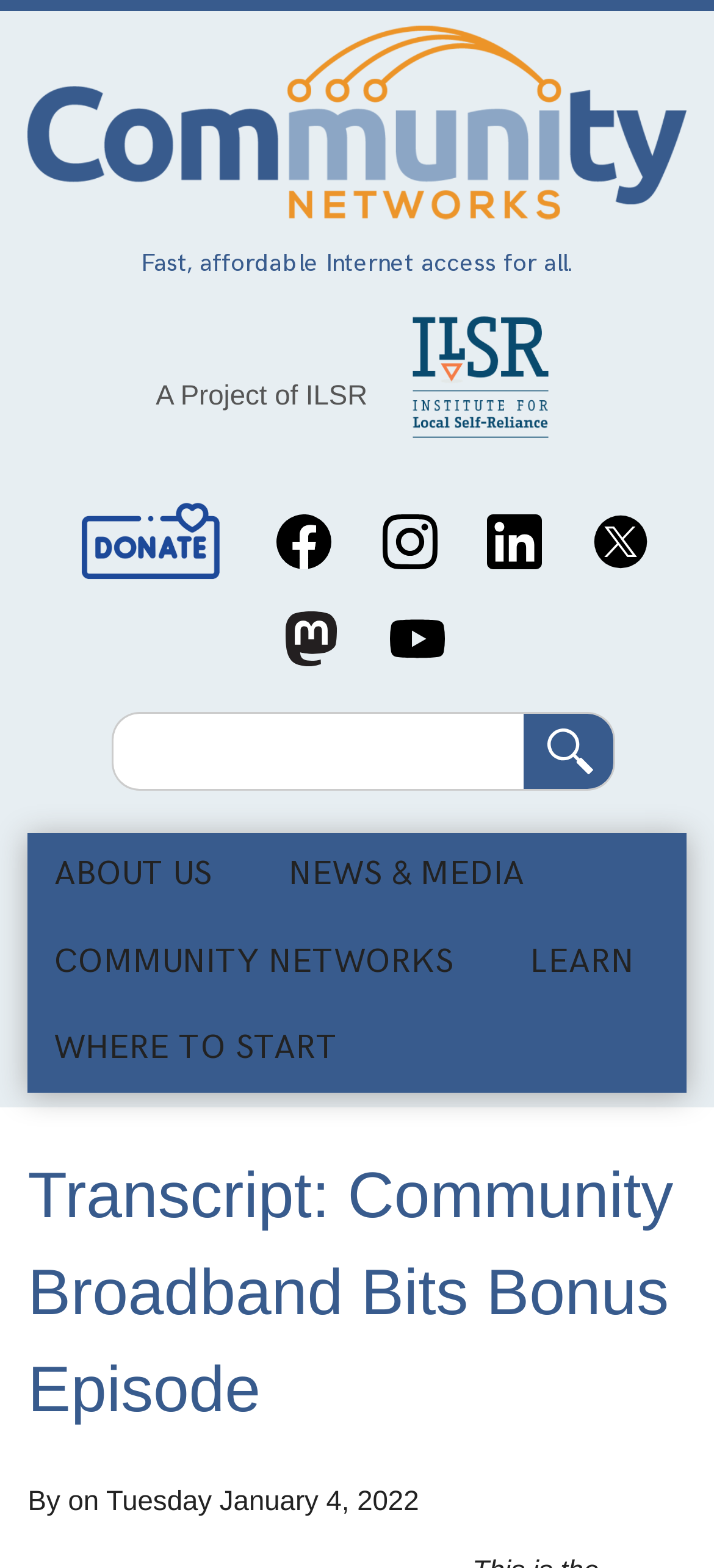Bounding box coordinates are to be given in the format (top-left x, top-left y, bottom-right x, bottom-right y). All values must be floating point numbers between 0 and 1. Provide the bounding box coordinate for the UI element described as: A Project of ILSR

[0.218, 0.243, 0.515, 0.263]